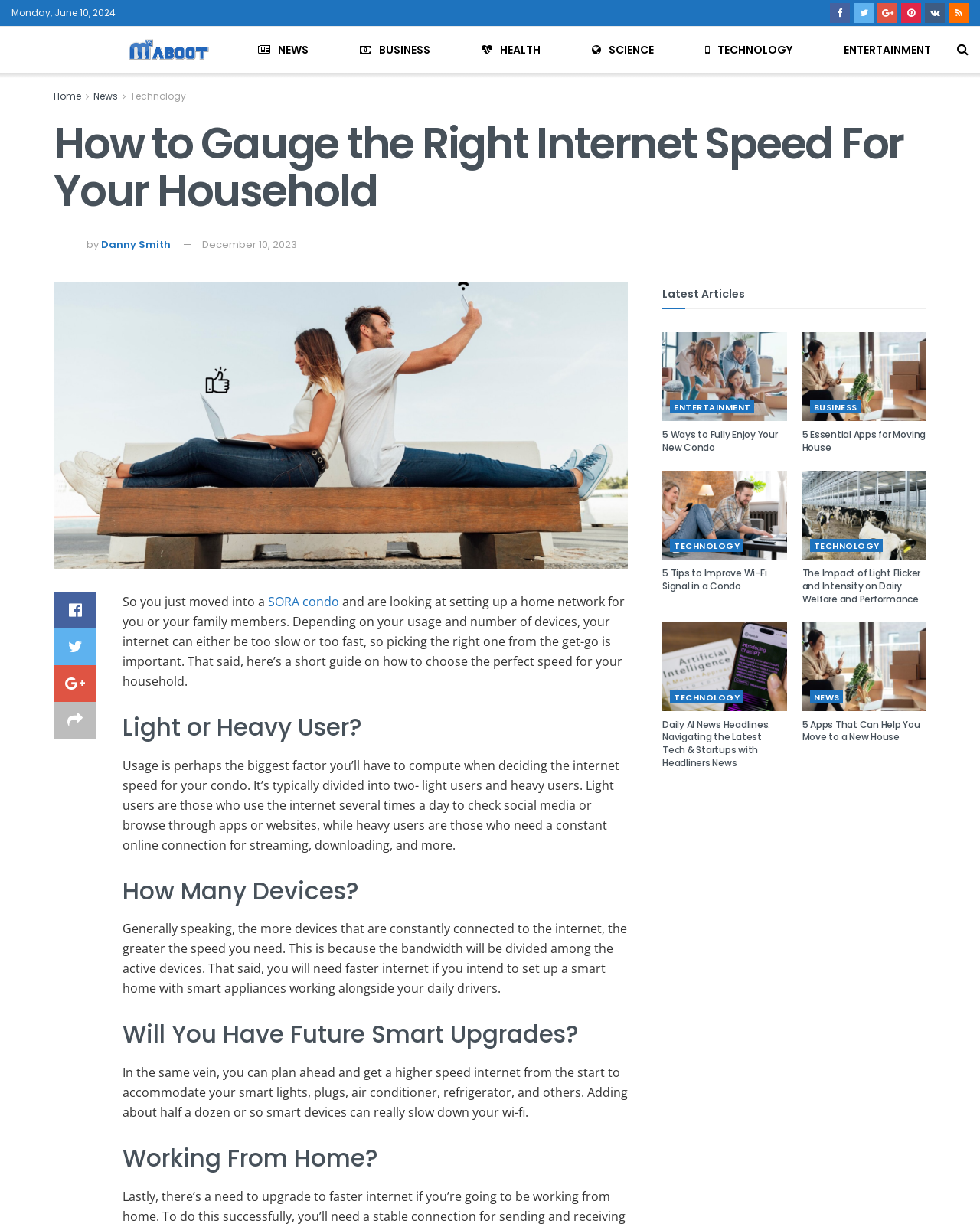Using a single word or phrase, answer the following question: 
Who is the author of the article?

Danny Smith